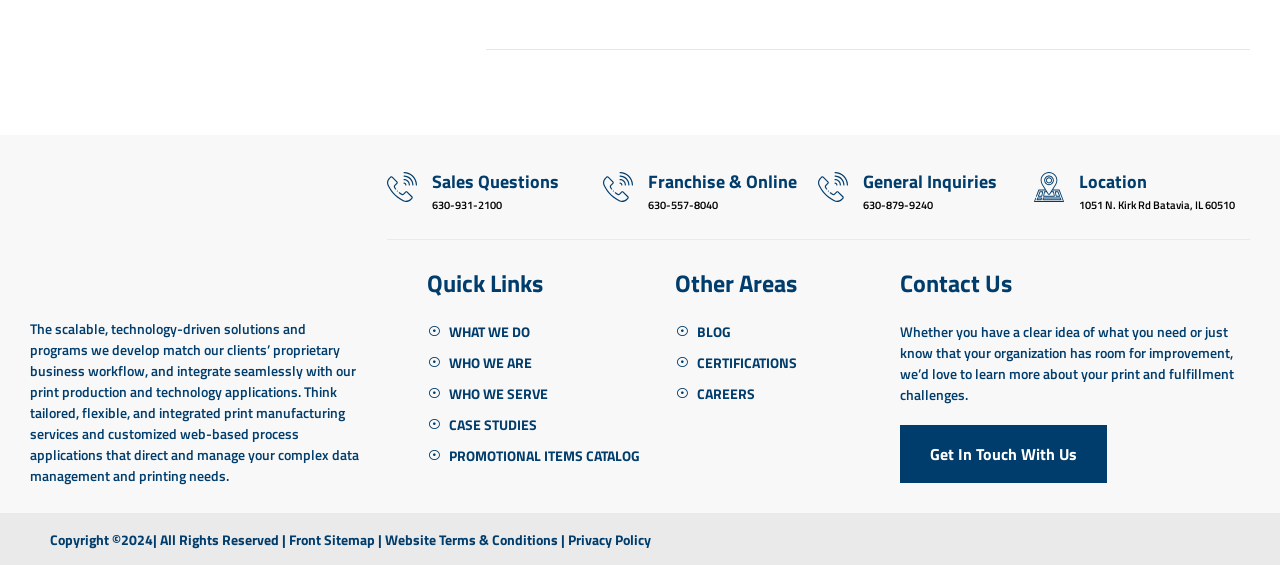Please determine the bounding box coordinates for the UI element described here. Use the format (top-left x, top-left y, bottom-right x, bottom-right y) with values bounded between 0 and 1: Website Terms & Conditions

[0.301, 0.935, 0.436, 0.973]